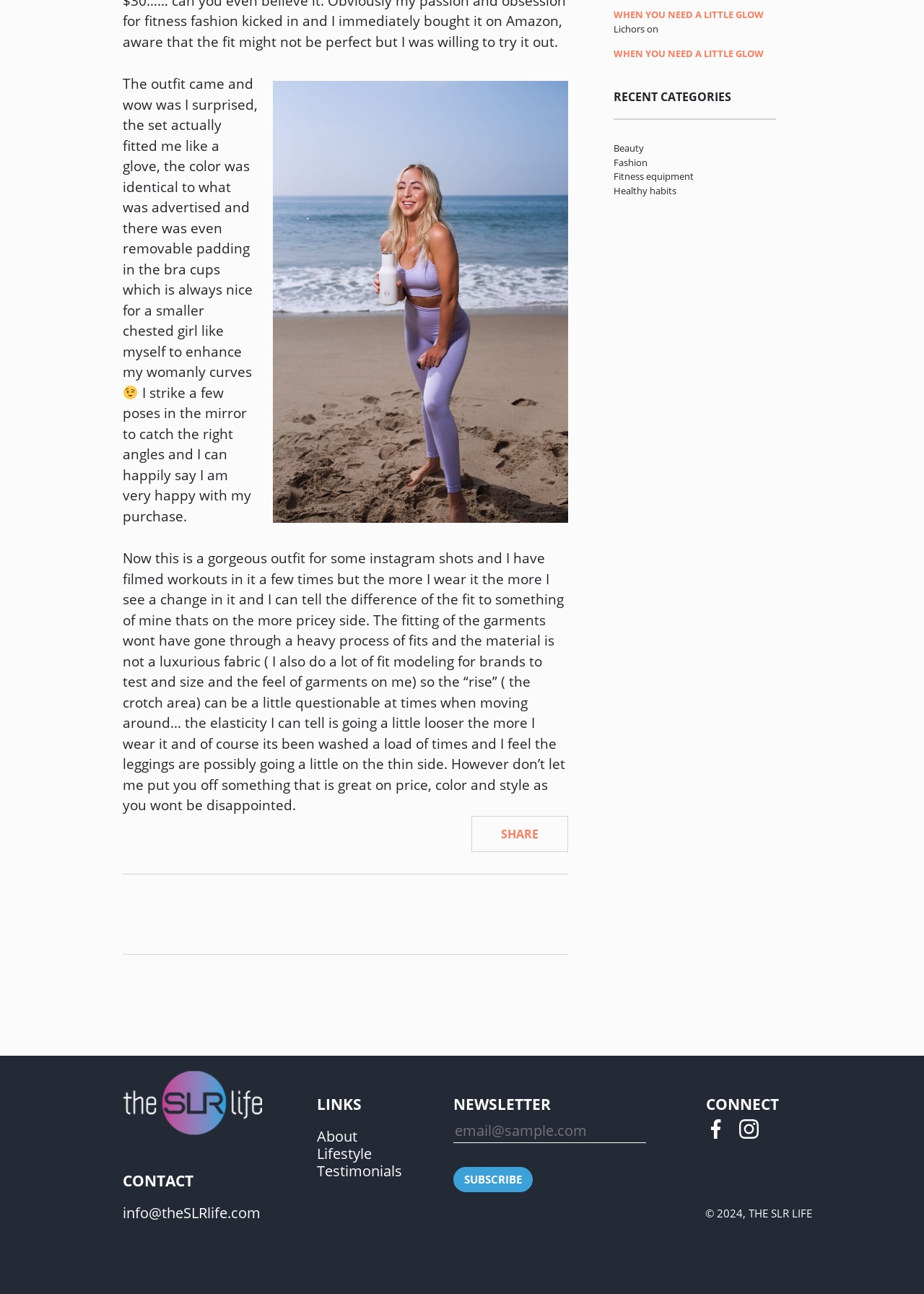Locate the bounding box of the UI element described in the following text: "Lifestyle".

[0.343, 0.884, 0.403, 0.899]